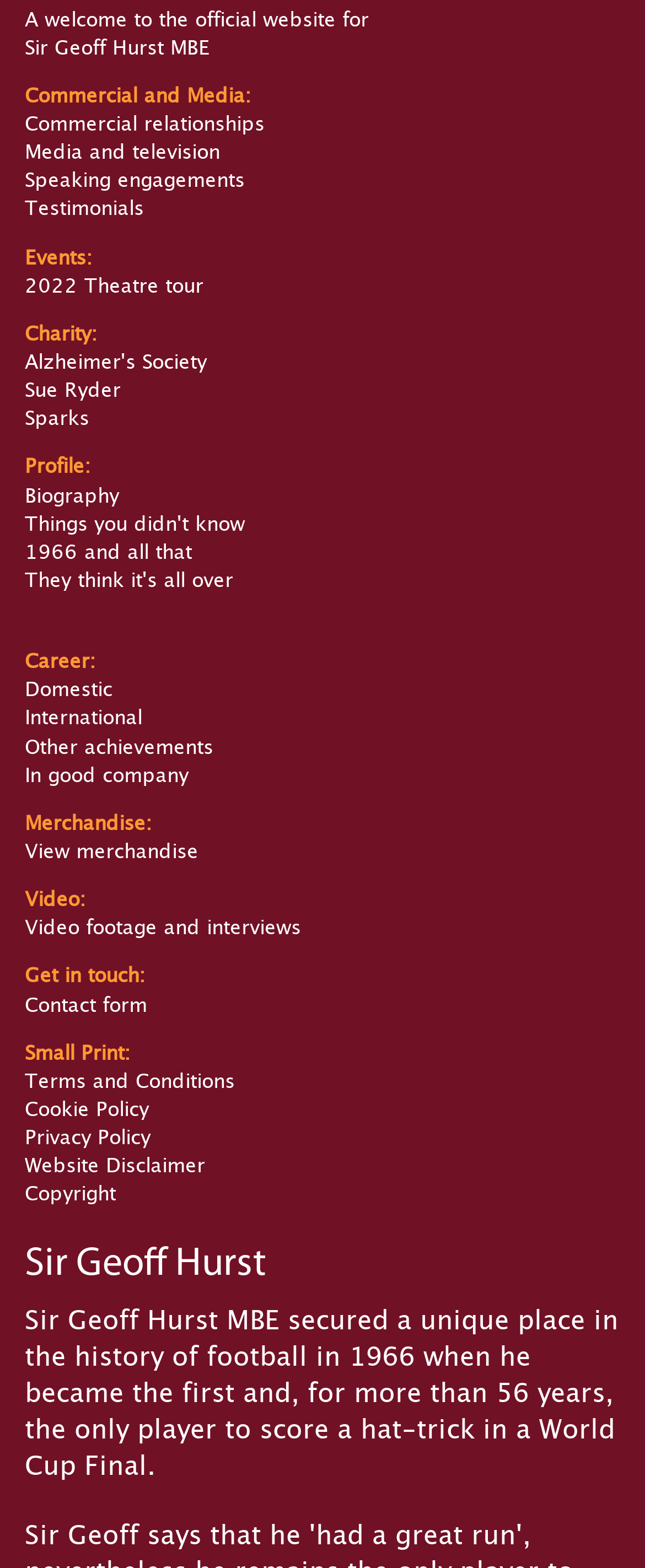Determine the bounding box coordinates for the area that needs to be clicked to fulfill this task: "Read Biography". The coordinates must be given as four float numbers between 0 and 1, i.e., [left, top, right, bottom].

[0.038, 0.307, 0.185, 0.325]